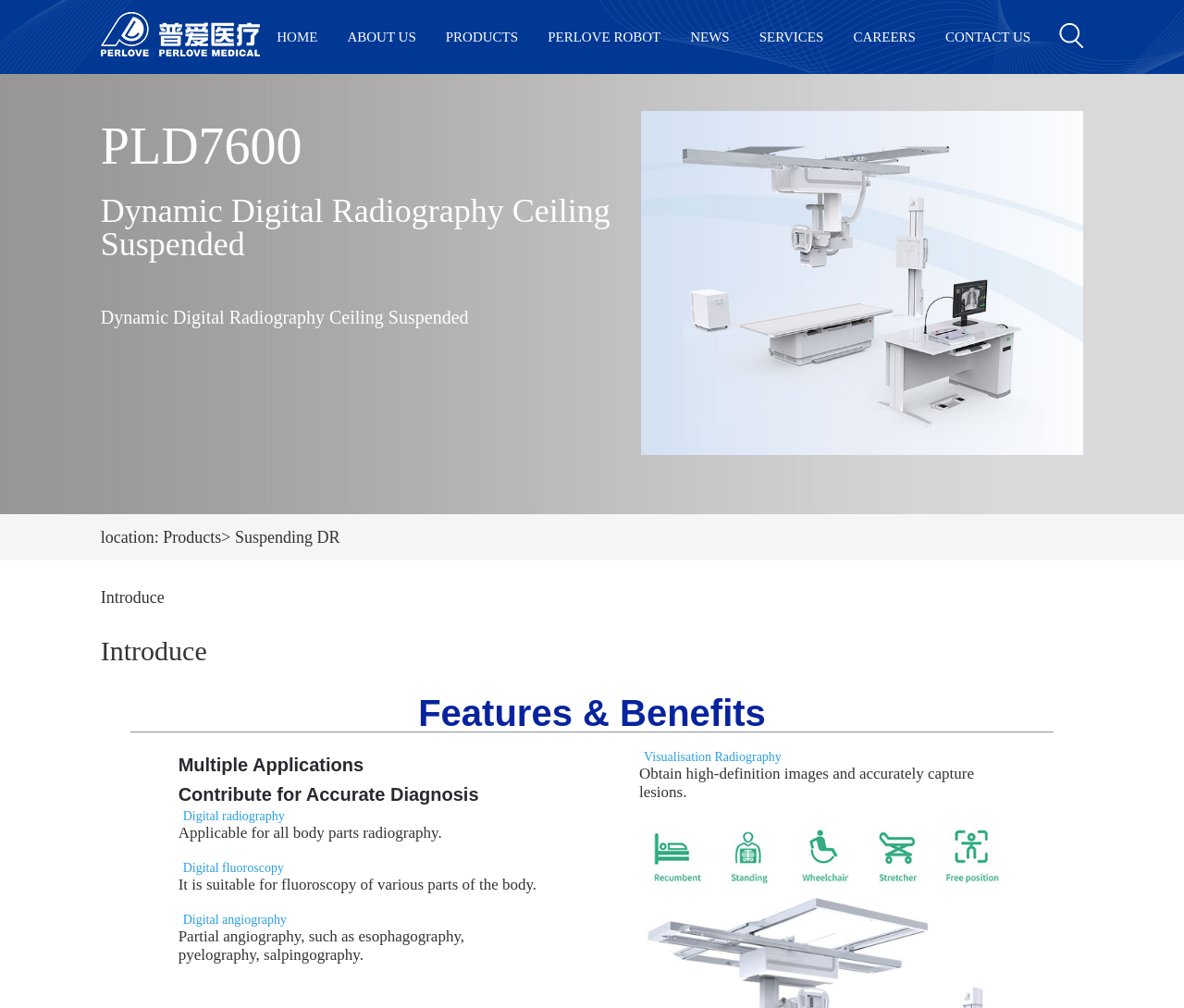Please answer the following query using a single word or phrase: 
What is the company name?

Perlove Medical Equipment Co., LTD